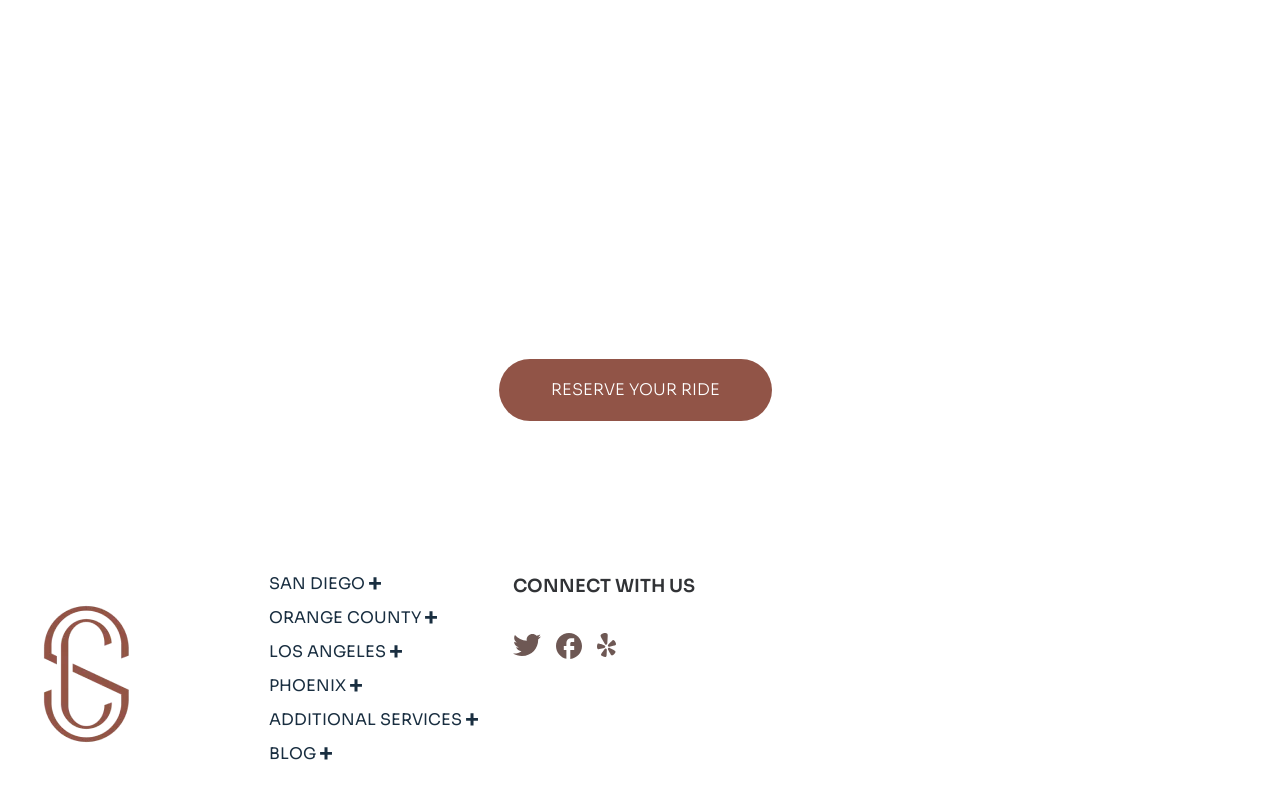What is the purpose of the 'RESERVE YOUR RIDE' button?
Use the information from the screenshot to give a comprehensive response to the question.

The 'RESERVE YOUR RIDE' button is likely used to book a ride with Stay Classy, as it is prominently displayed on the webpage and seems to be a call-to-action.